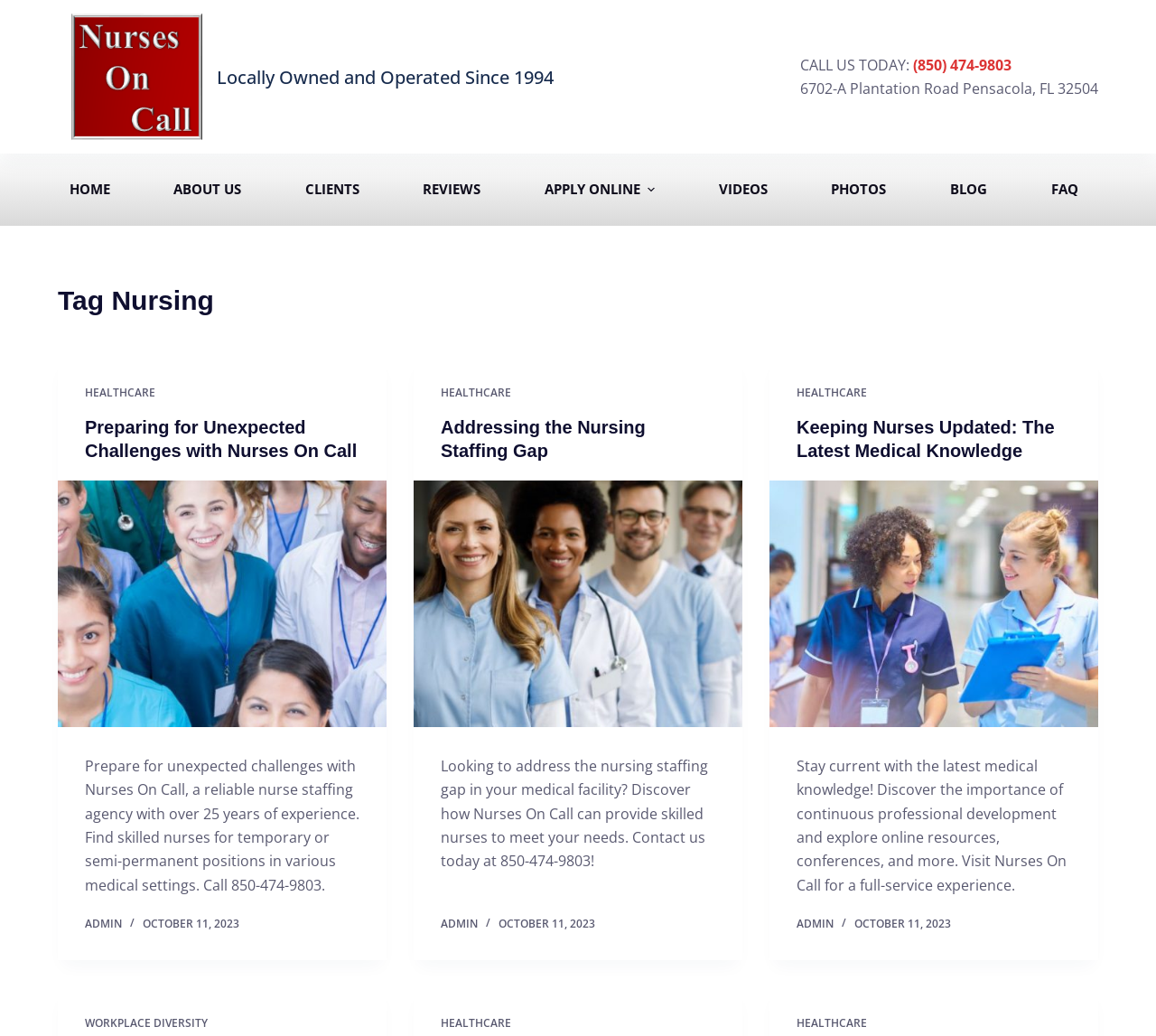Utilize the details in the image to thoroughly answer the following question: What is the date of the latest article?

The date of the latest article can be found at the bottom of each article. All three articles have the same date, which is OCTOBER 11, 2023.